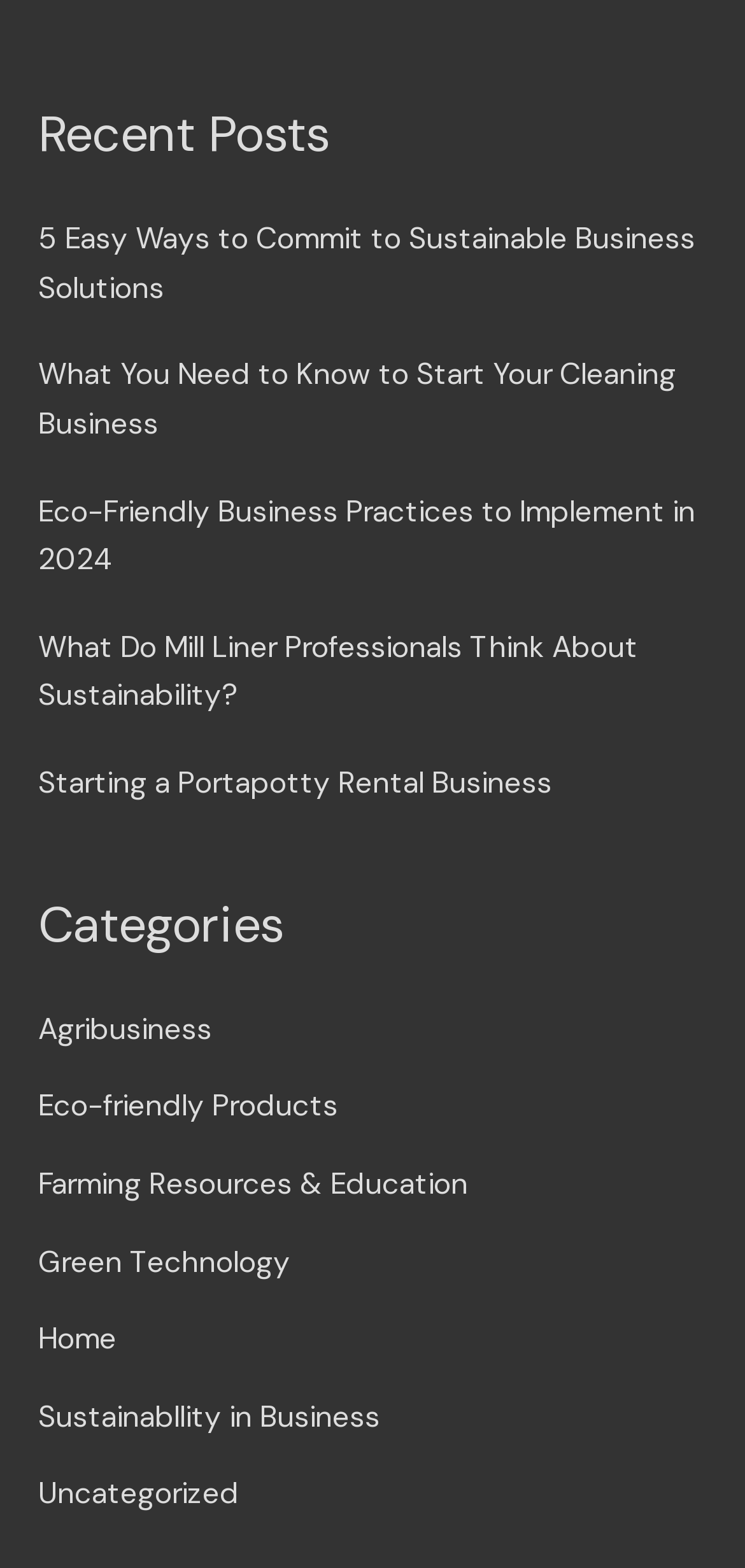What is the last category listed?
Using the image as a reference, give an elaborate response to the question.

I looked at the last link under the 'Categories' heading and found that its title is 'Uncategorized'.